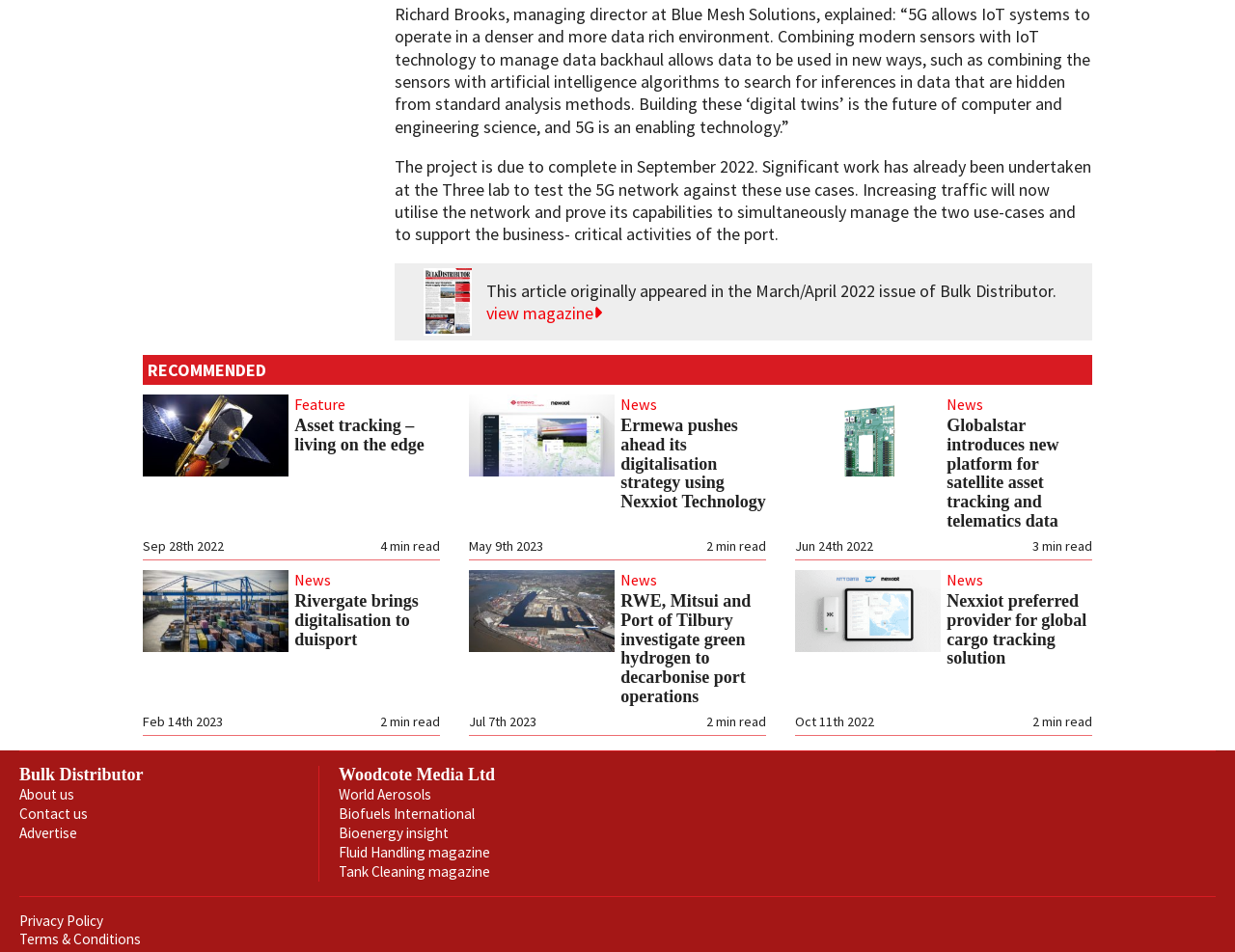How many articles are there in the RECOMMENDED section?
Provide a well-explained and detailed answer to the question.

I counted the number of articles in the RECOMMENDED section, and there are three articles with images and headings.